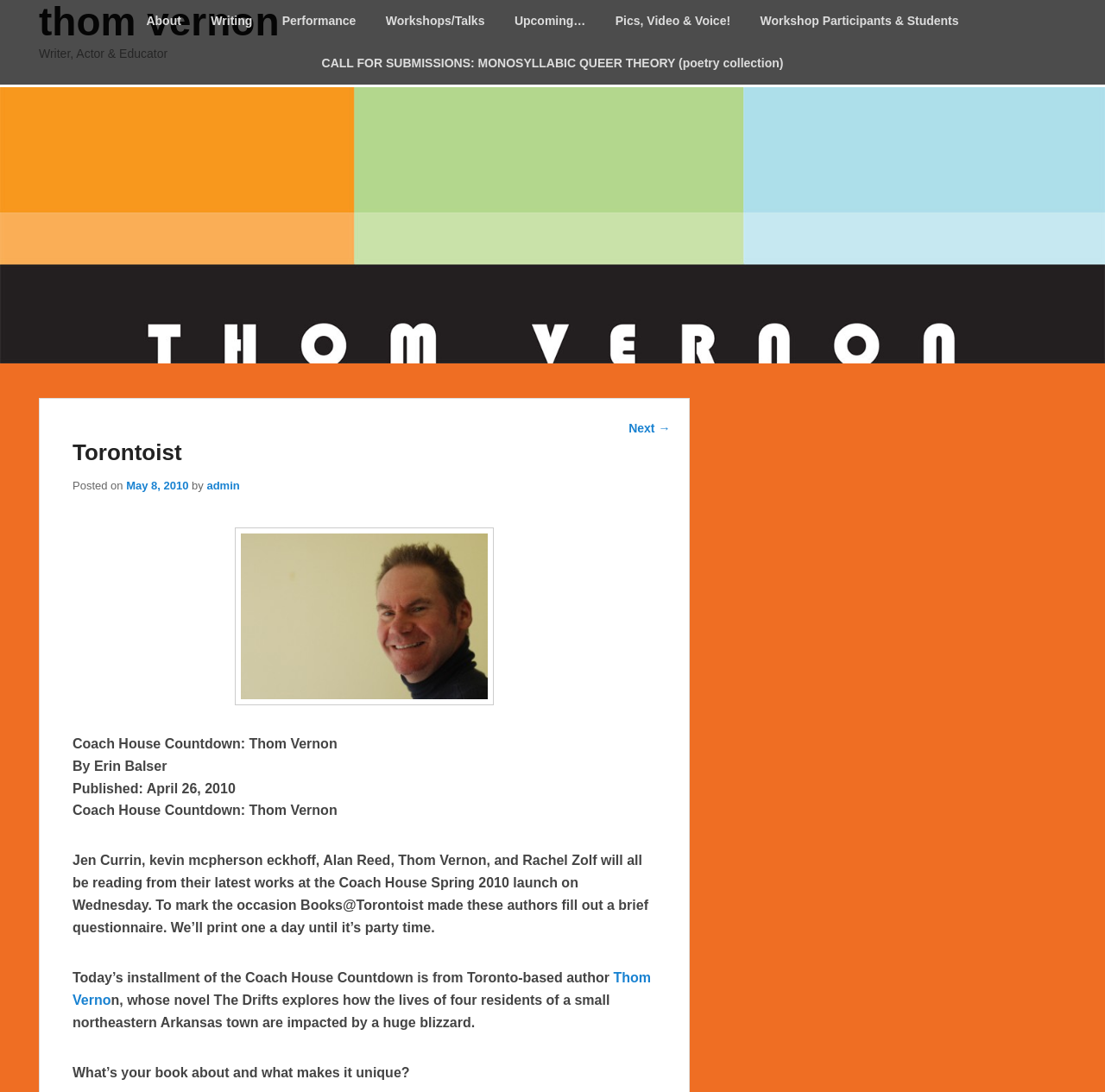Find and specify the bounding box coordinates that correspond to the clickable region for the instruction: "Read the post about 'Coach House Countdown: Thom Vernon'".

[0.066, 0.674, 0.305, 0.688]